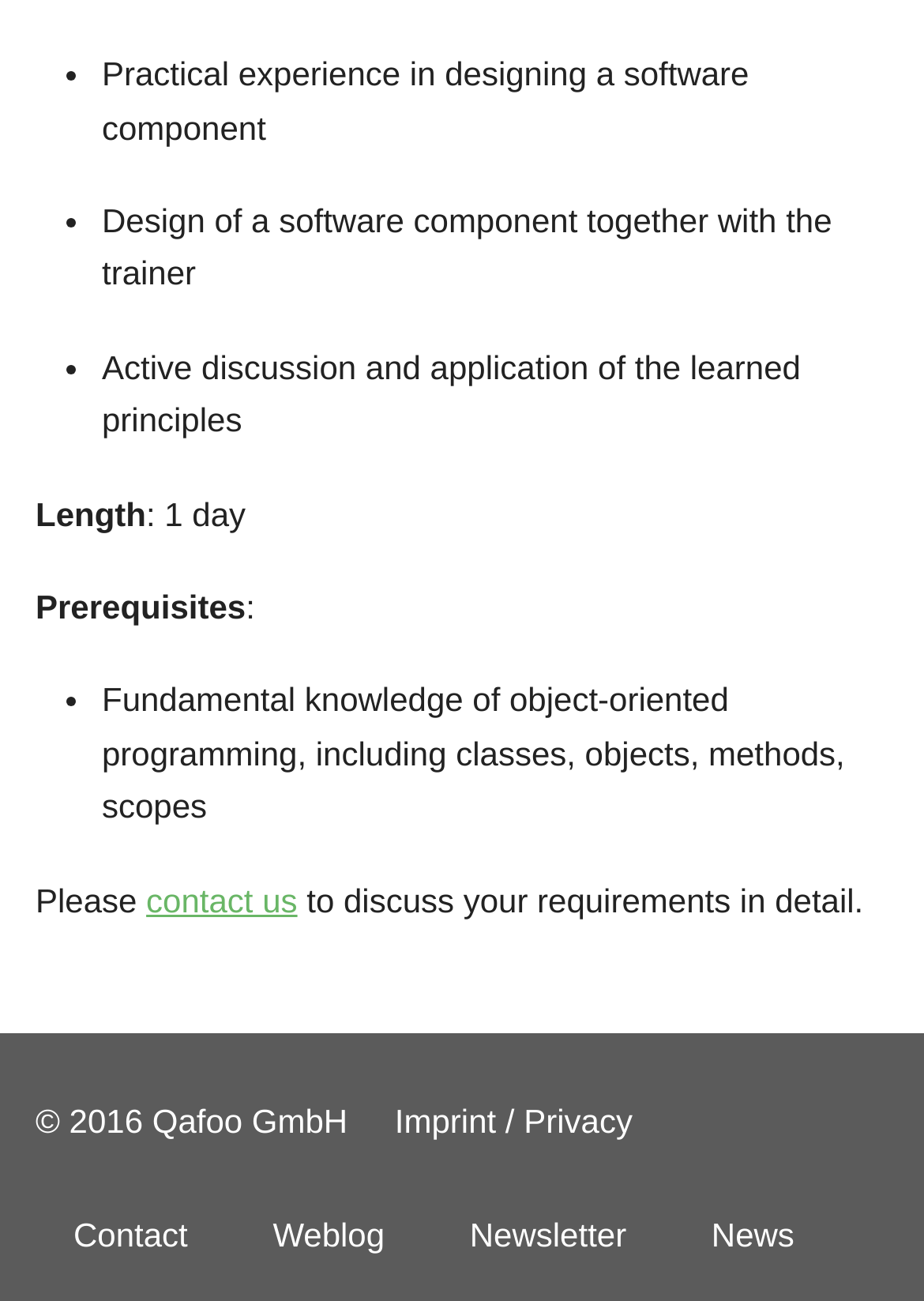What is the purpose of the 'contact us' link?
Please analyze the image and answer the question with as much detail as possible.

I found the answer by looking at the sentence preceding the 'contact us' link, which states 'Please contact us to discuss your requirements in detail'.